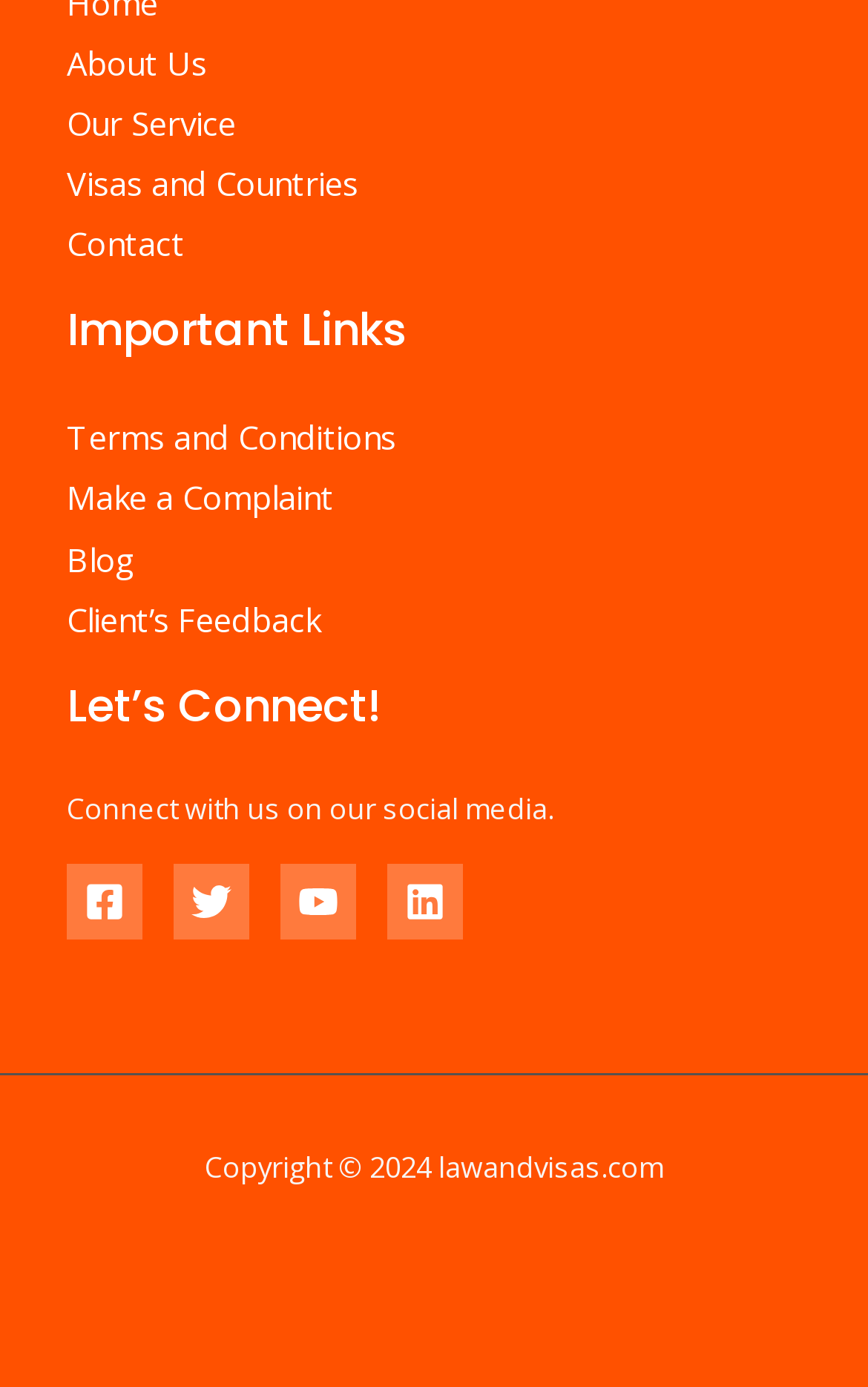Locate the bounding box coordinates of the clickable region to complete the following instruction: "Click on the 'xml' link."

None